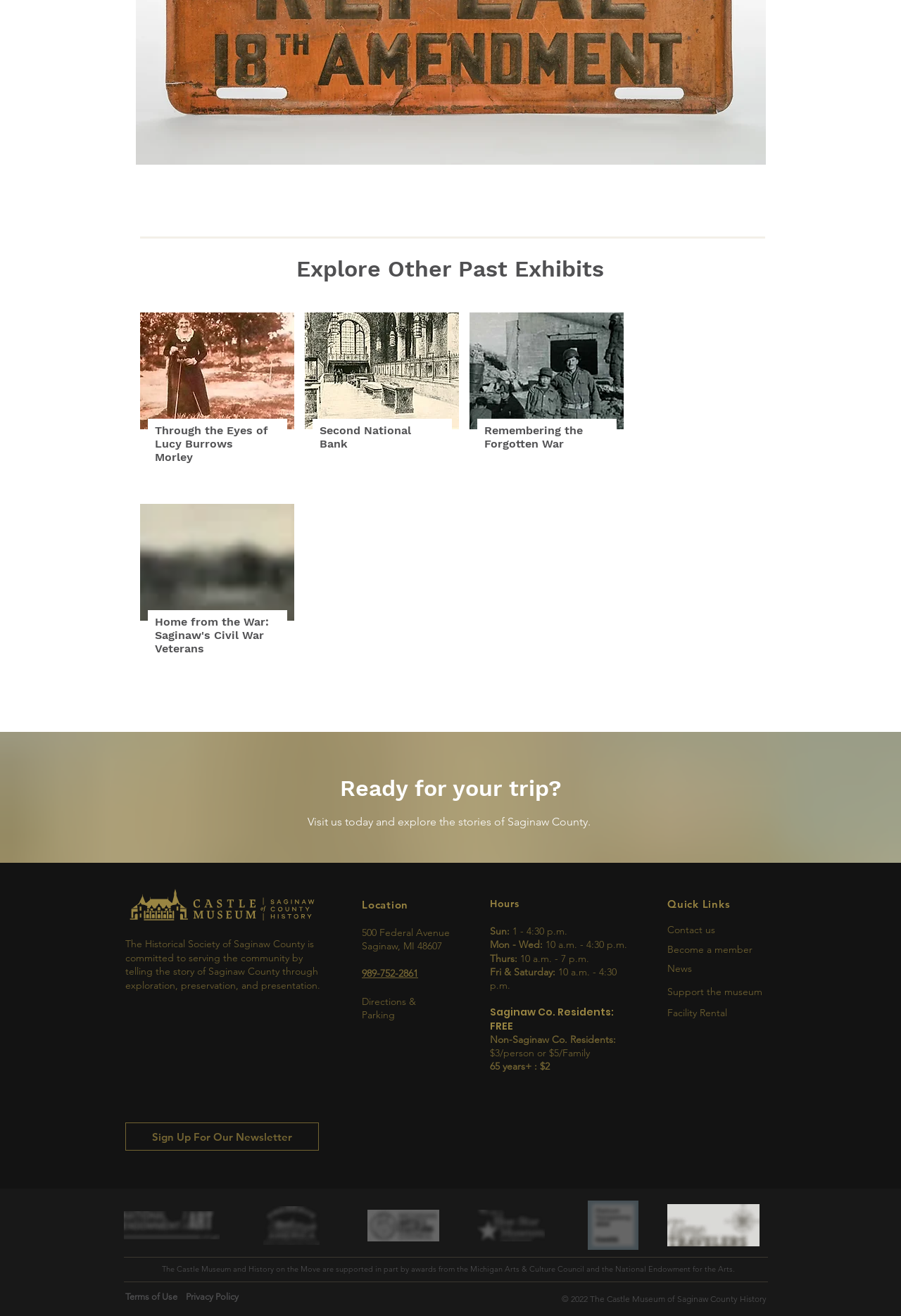Identify the coordinates of the bounding box for the element that must be clicked to accomplish the instruction: "Sign up for the newsletter".

[0.139, 0.853, 0.354, 0.874]